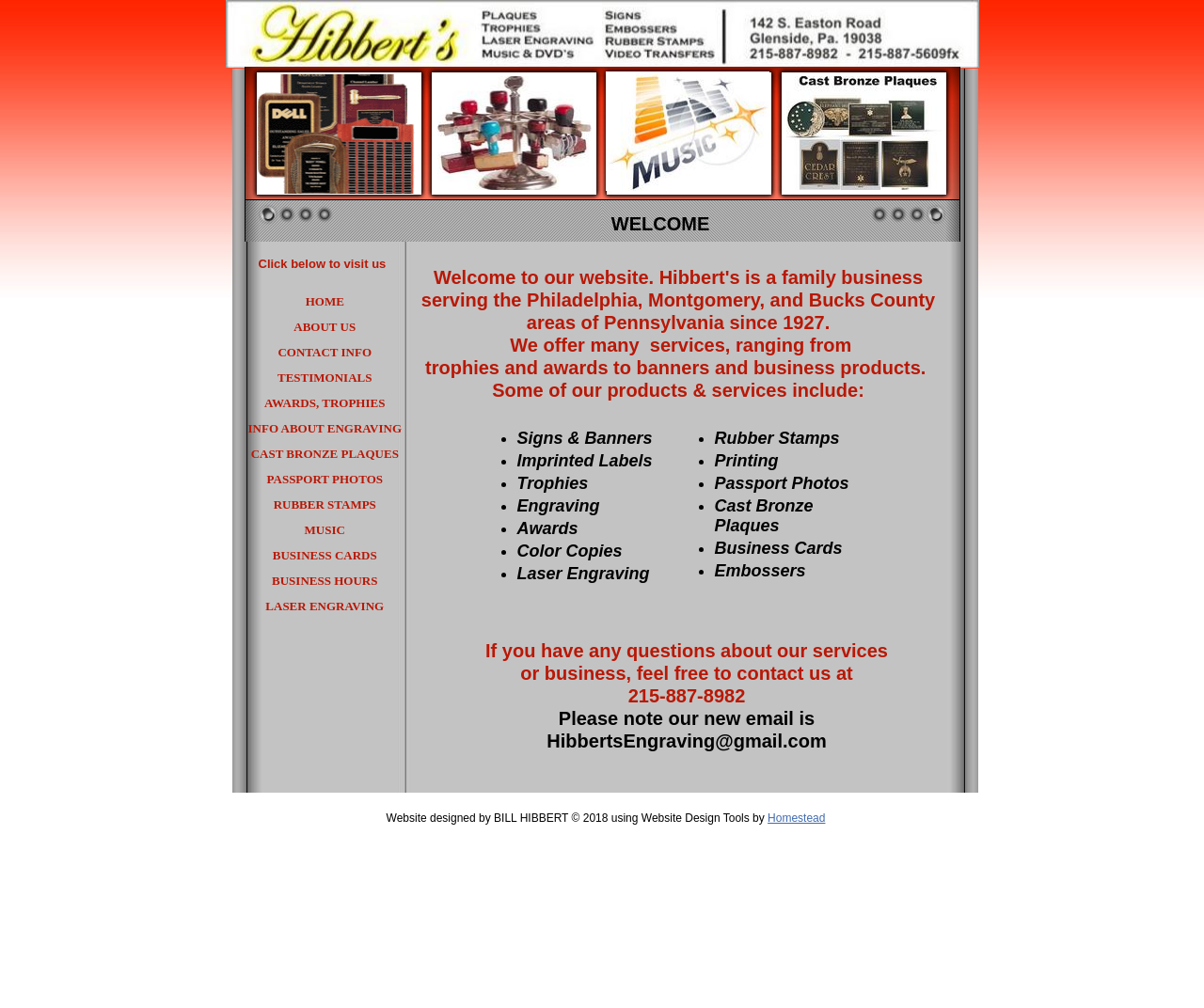Generate a comprehensive description of the webpage.

The webpage is for Hibbert's, a business that offers various services and products. At the top of the page, there is a prominent "WELCOME" text. Below it, there is a table with multiple rows, each containing a link to a different section of the website, such as "HOME", "ABOUT US", "CONTACT INFO", and others. Each link is accompanied by two small images.

To the right of the table, there are two links, one above the other. Below the table, there is a paragraph of text that describes the services offered by Hibbert's, including trophies and awards, banners, and business products.

Further down the page, there is a heading that reads "Some of our products & services include:" followed by a list of bullet points, each describing a specific product or service, such as "Signs & Banners" and "Imprinted Labels".